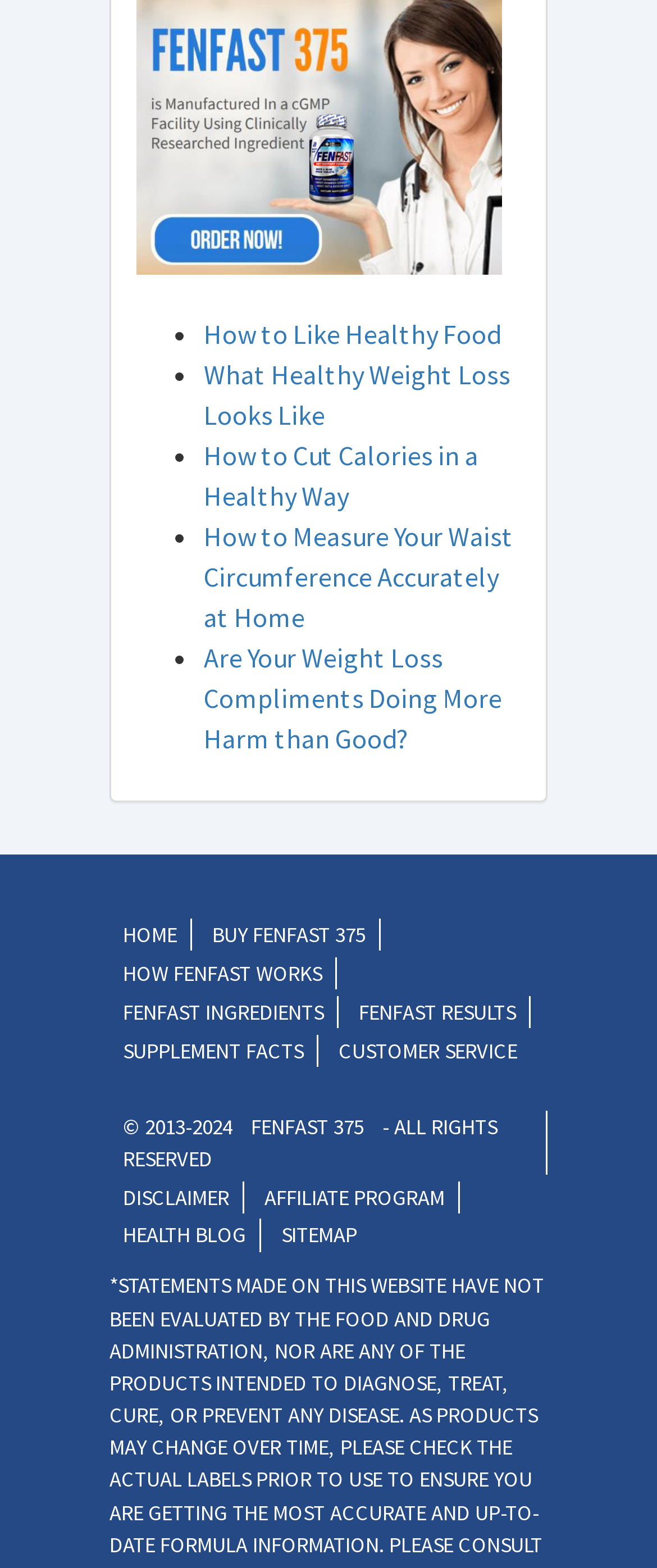Please provide the bounding box coordinates for the element that needs to be clicked to perform the following instruction: "Order FENFAST 375". The coordinates should be given as four float numbers between 0 and 1, i.e., [left, top, right, bottom].

[0.208, 0.069, 0.764, 0.087]